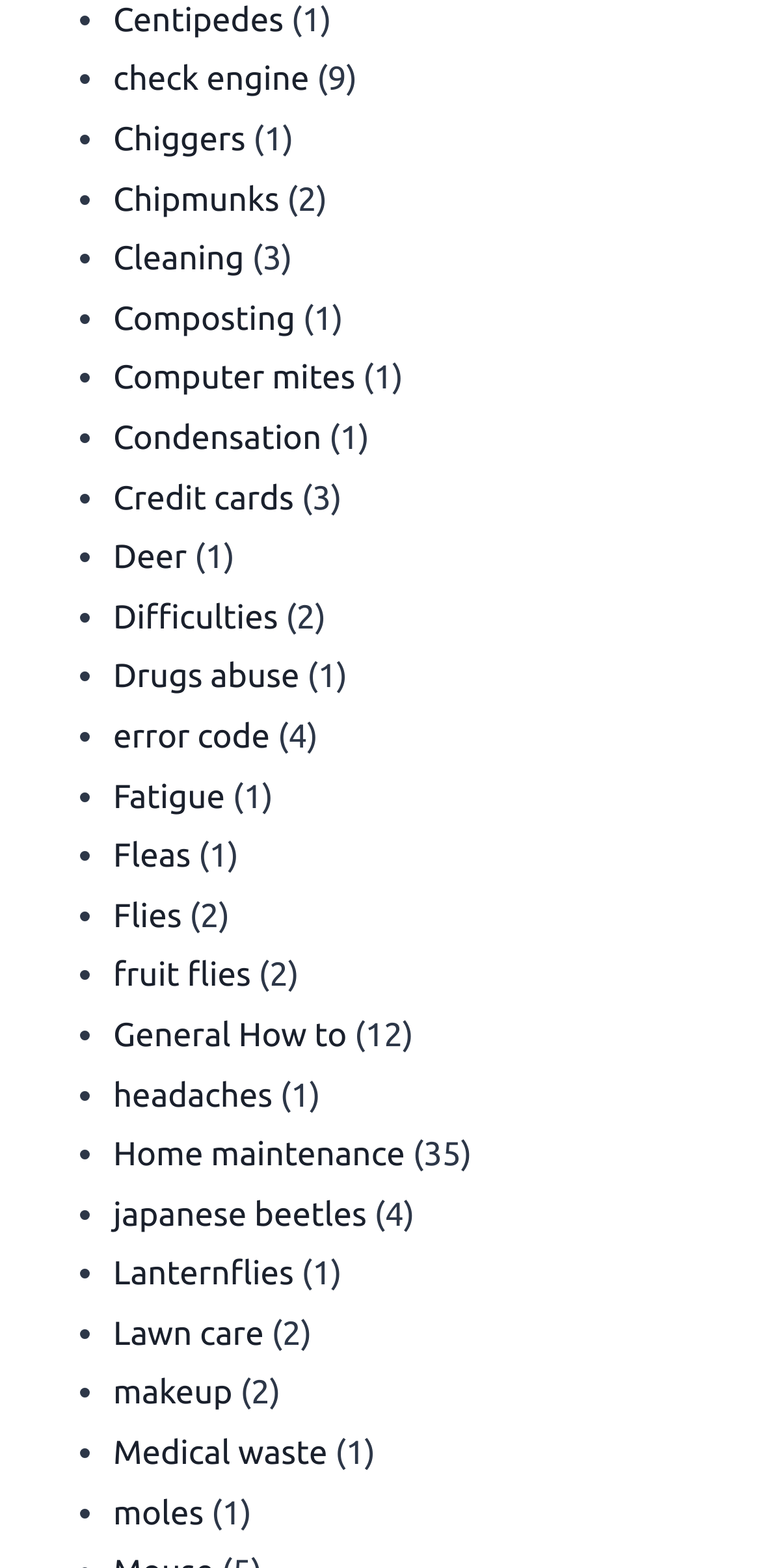Give a short answer to this question using one word or a phrase:
What is the topic of the link with the number 9?

Chipmunks